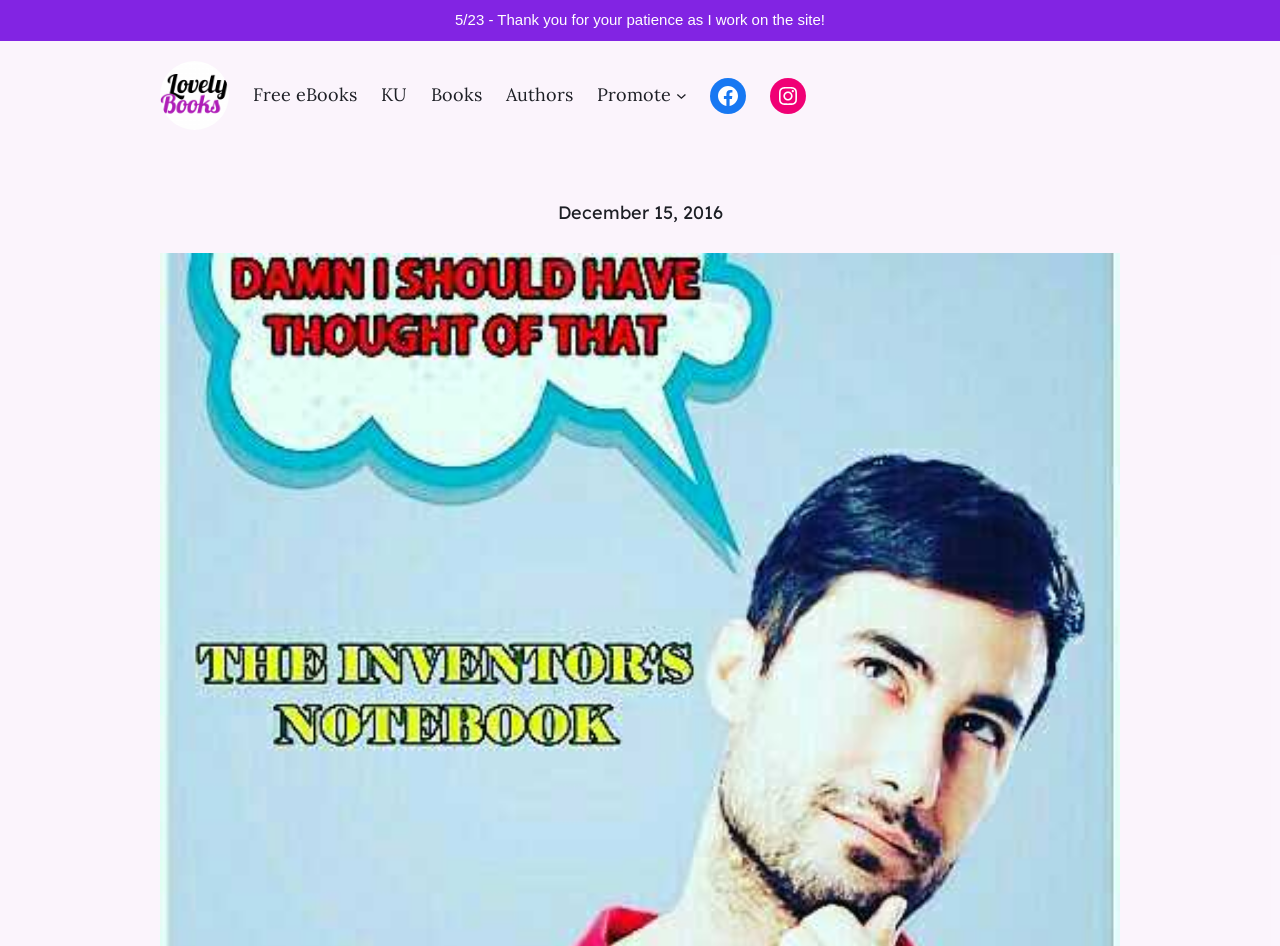Please respond to the question using a single word or phrase:
What is the purpose of the button with the text 'Promote submenu'?

To expand or collapse a submenu